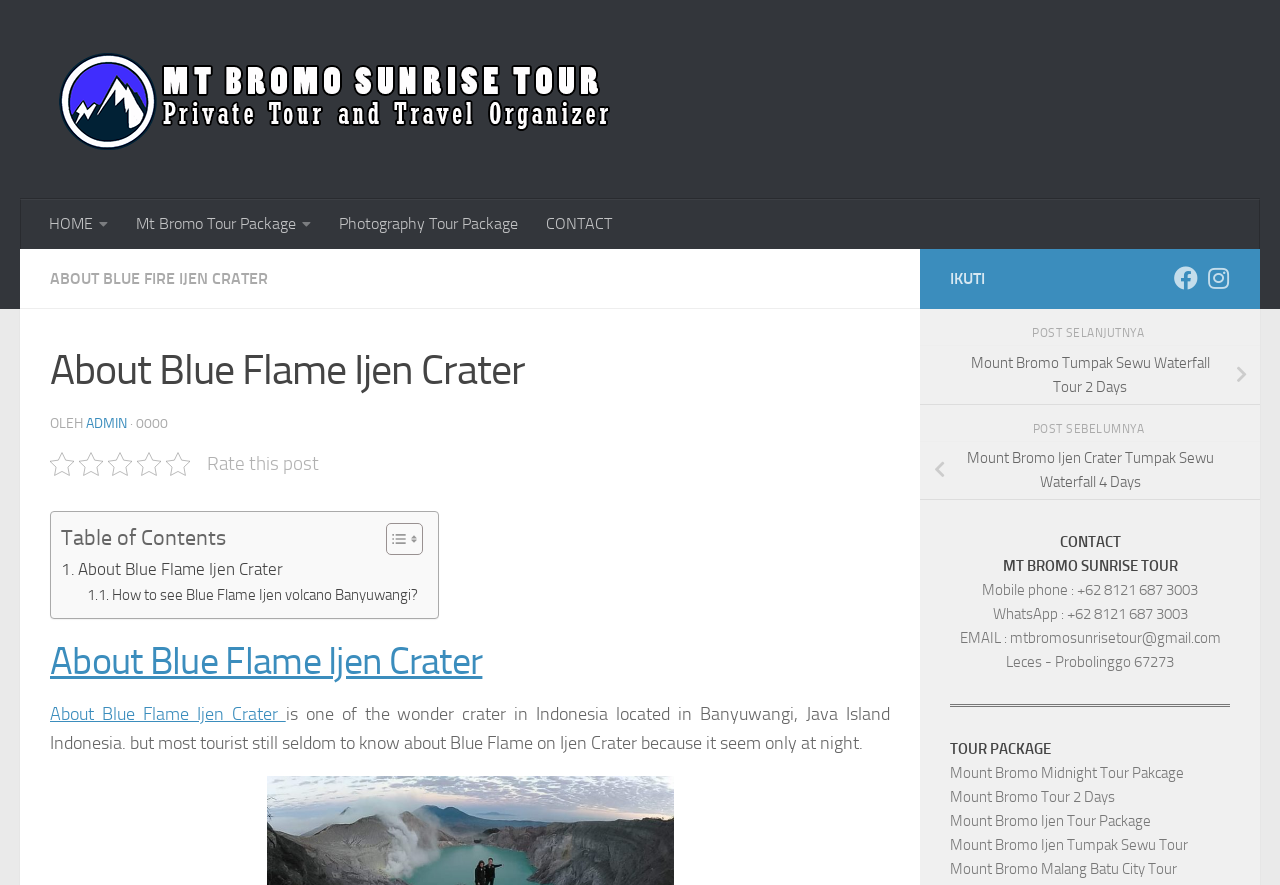Generate the text content of the main heading of the webpage.

About Blue Flame Ijen Crater